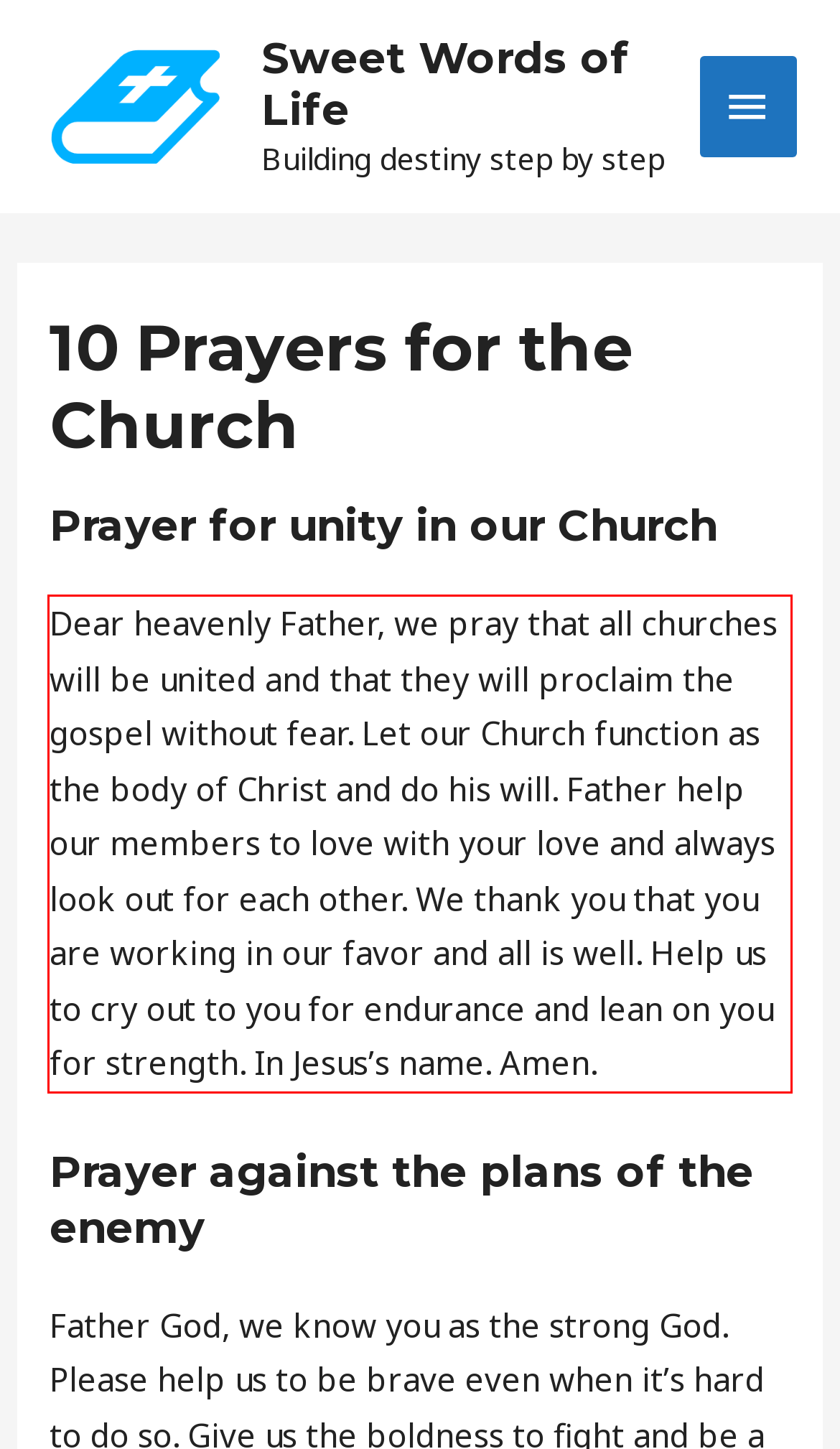You are provided with a screenshot of a webpage containing a red bounding box. Please extract the text enclosed by this red bounding box.

Dear heavenly Father, we pray that all churches will be united and that they will proclaim the gospel without fear. Let our Church function as the body of Christ and do his will. Father help our members to love with your love and always look out for each other. We thank you that you are working in our favor and all is well. Help us to cry out to you for endurance and lean on you for strength. In Jesus’s name. Amen.